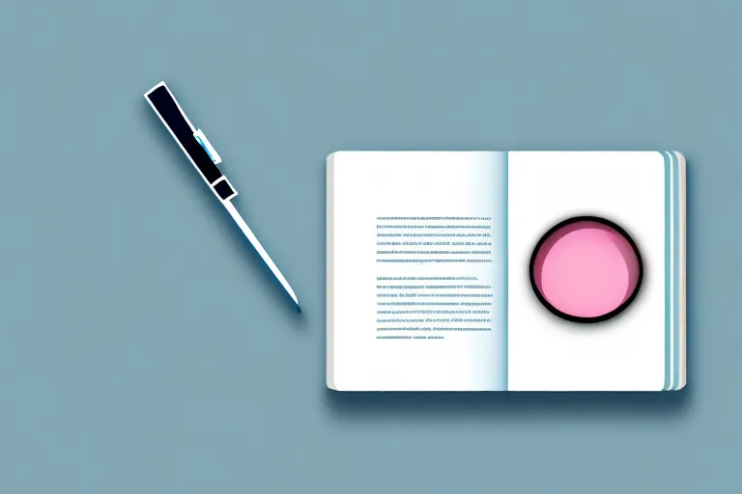What is the object next to the book?
Make sure to answer the question with a detailed and comprehensive explanation.

A pen, symbolizing writing or documentation, is placed next to the book, suggesting a connection between the written word and the act of recording or reflecting on one's thoughts and ideas.